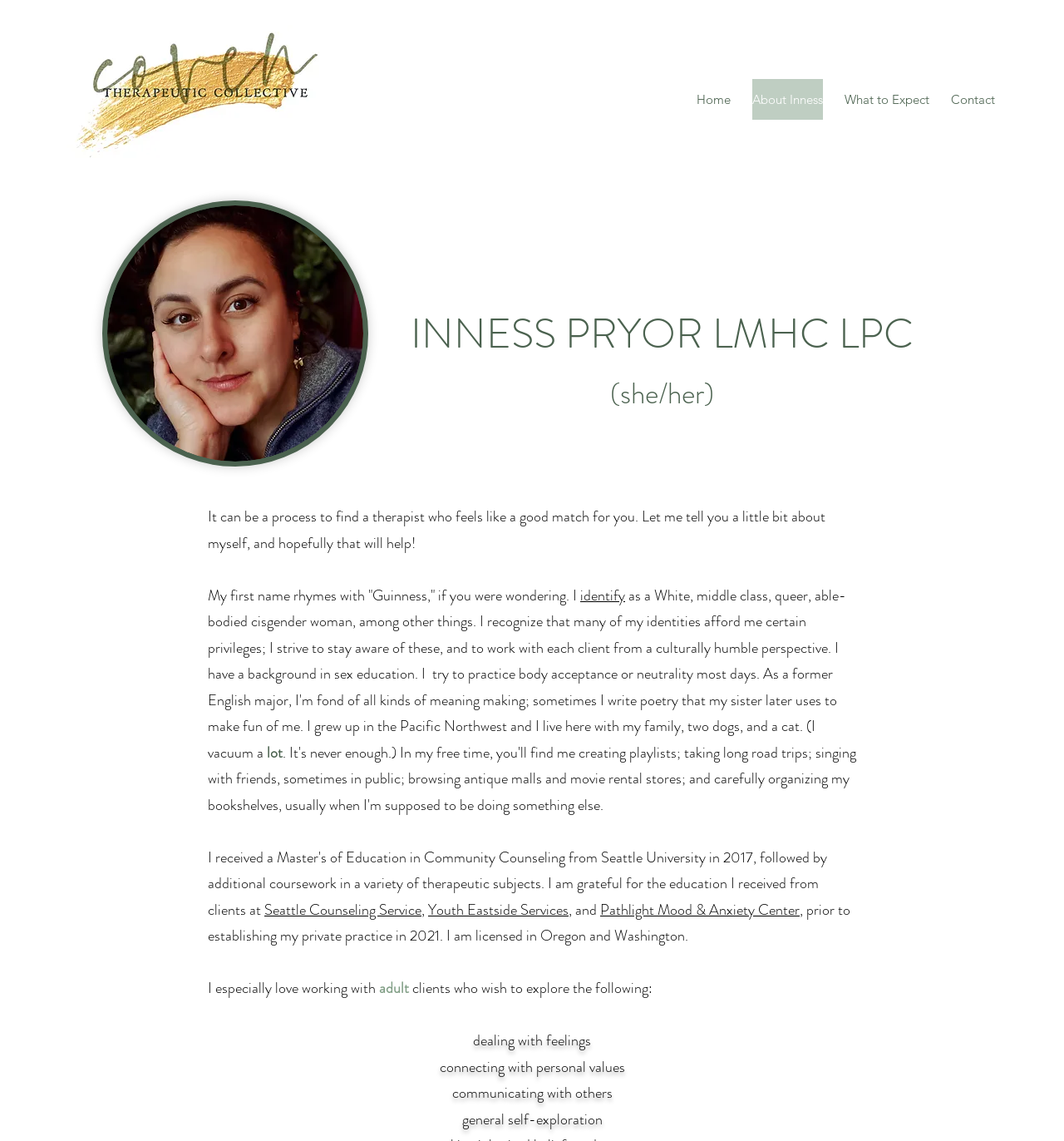Identify the main heading of the webpage and provide its text content.

INNESS PRYOR LMHC LPC
(she/her)